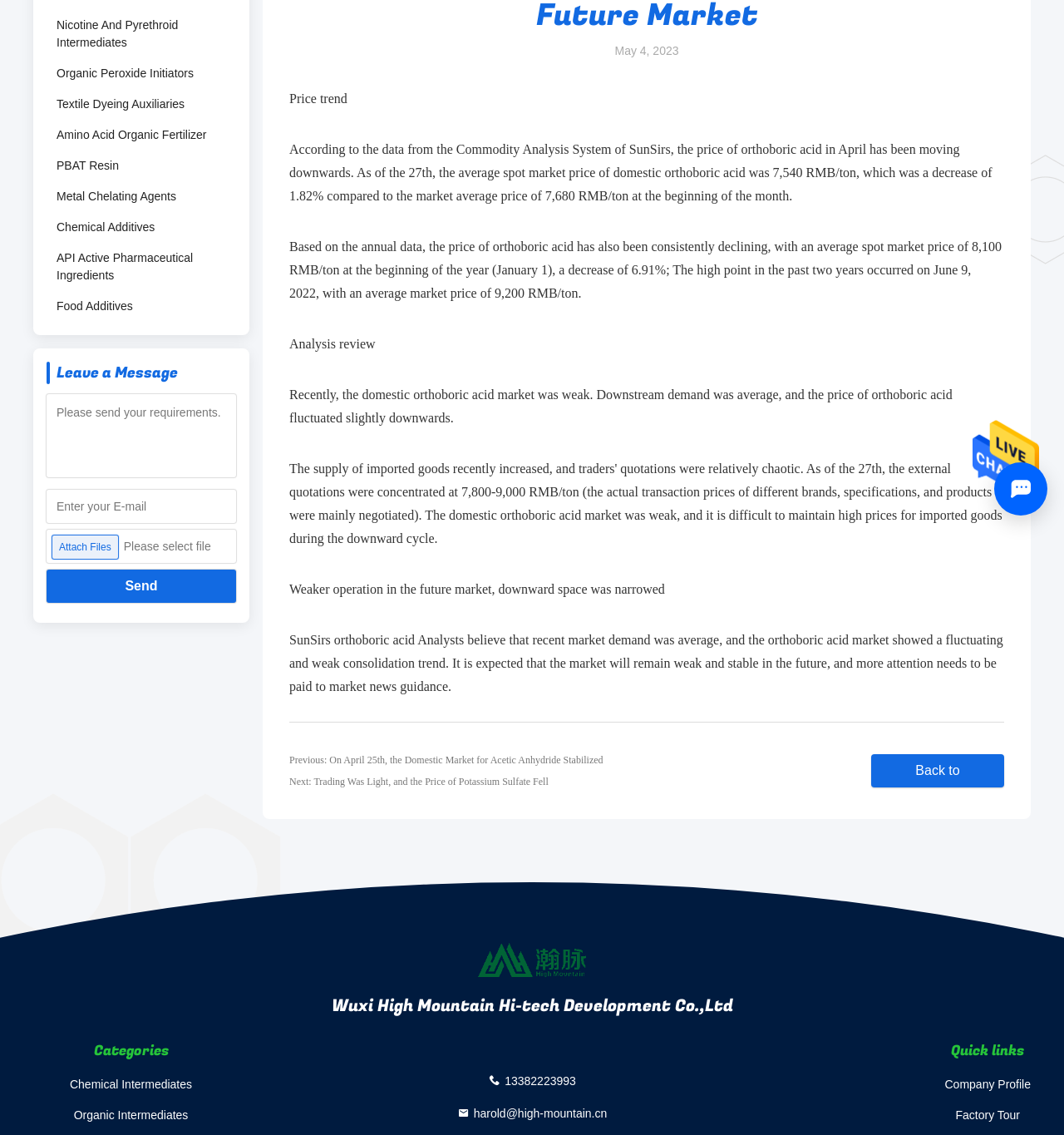Given the element description harold@high-mountain.cn, identify the bounding box coordinates for the UI element on the webpage screenshot. The format should be (top-left x, top-left y, bottom-right x, bottom-right y), with values between 0 and 1.

[0.359, 0.966, 0.641, 0.994]